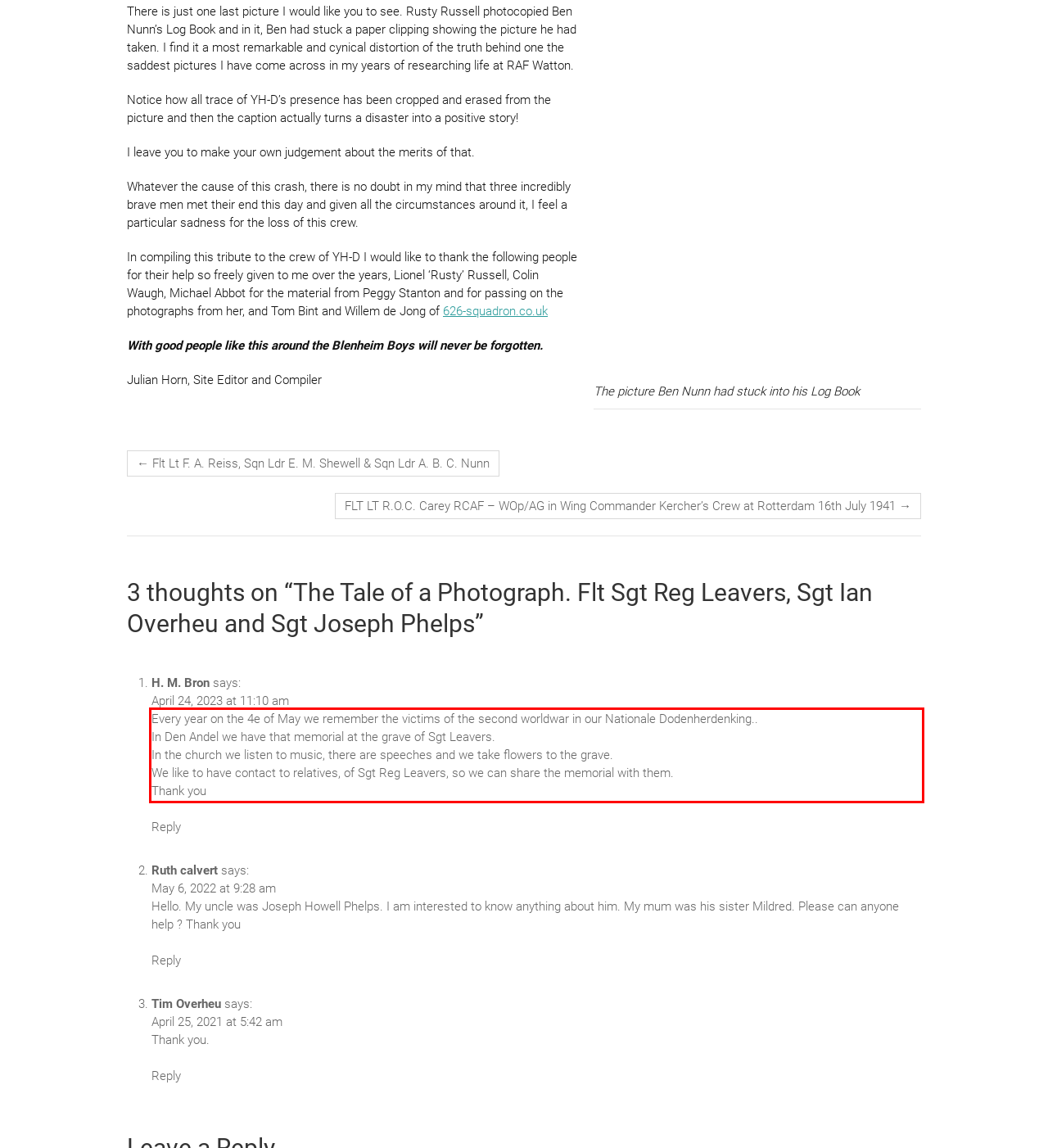Examine the screenshot of the webpage, locate the red bounding box, and perform OCR to extract the text contained within it.

Every year on the 4e of May we remember the victims of the second worldwar in our Nationale Dodenherdenking.. In Den Andel we have that memorial at the grave of Sgt Leavers. In the church we listen to music, there are speeches and we take flowers to the grave. We like to have contact to relatives, of Sgt Reg Leavers, so we can share the memorial with them. Thank you